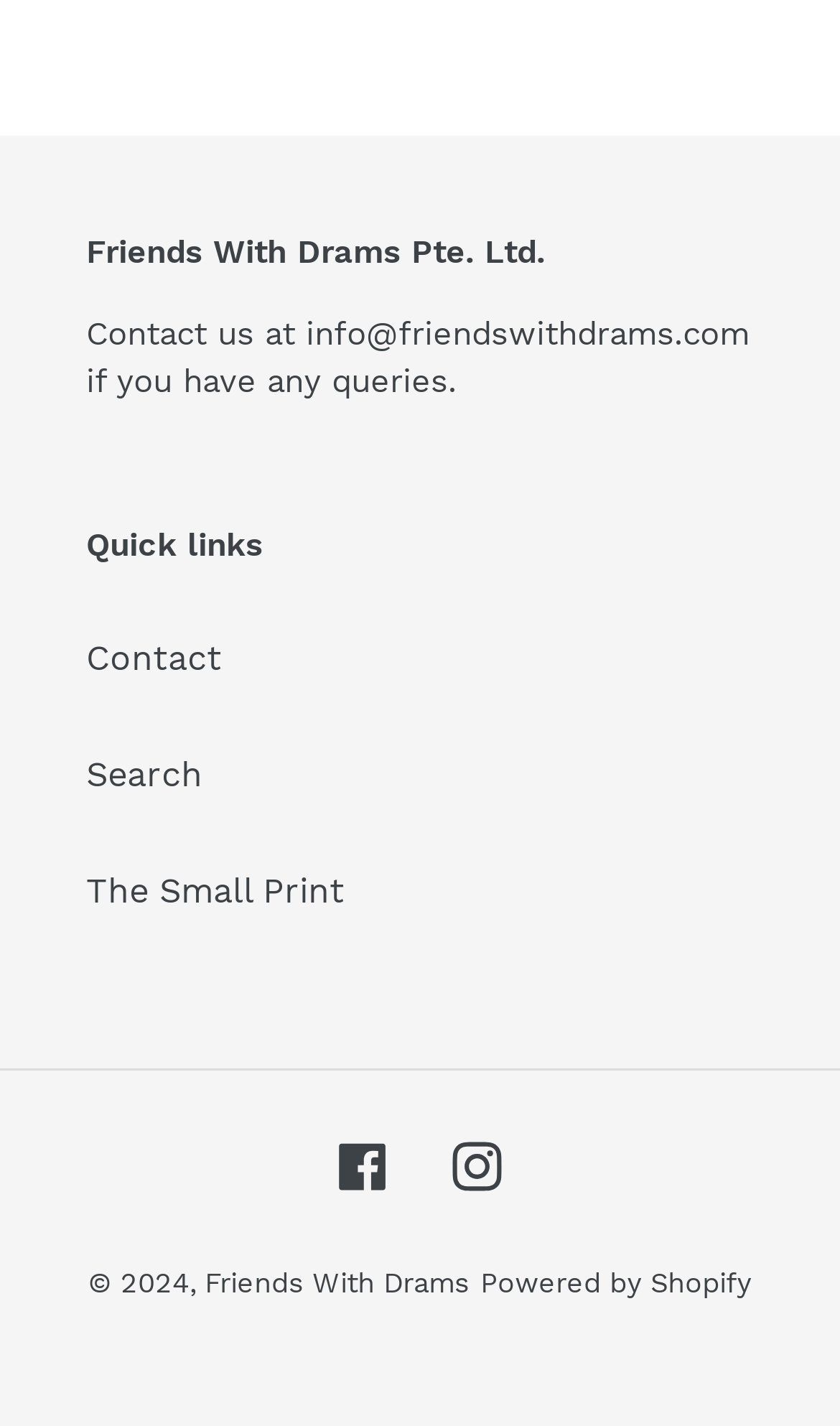What is the copyright year?
Use the information from the image to give a detailed answer to the question.

The copyright year is mentioned in the StaticText element at the bottom of the page, which reads '© 2024'.